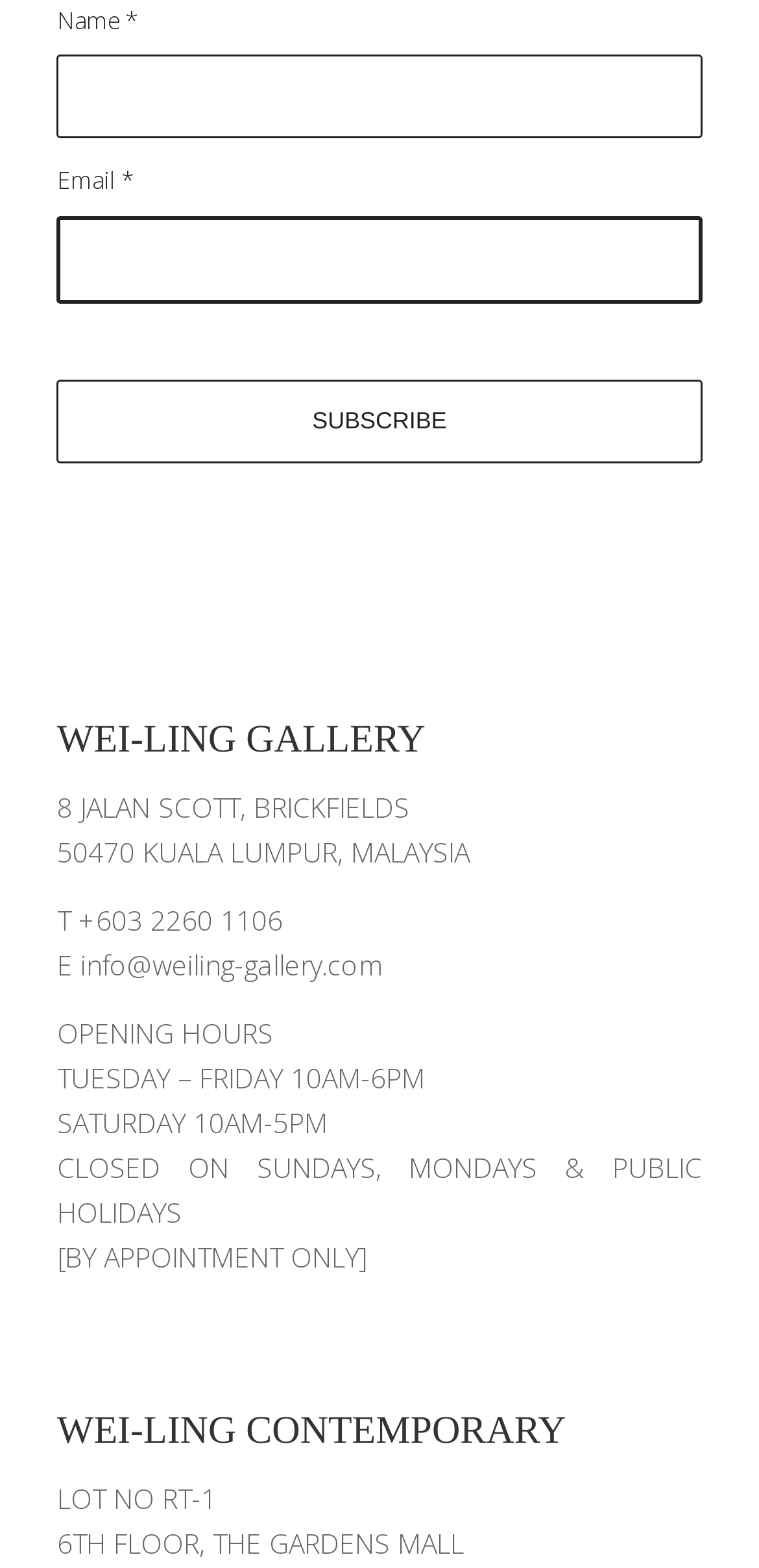Provide the bounding box coordinates of the HTML element this sentence describes: "parent_node: Name * name="avia_1_1"". The bounding box coordinates consist of four float numbers between 0 and 1, i.e., [left, top, right, bottom].

[0.075, 0.035, 0.925, 0.088]